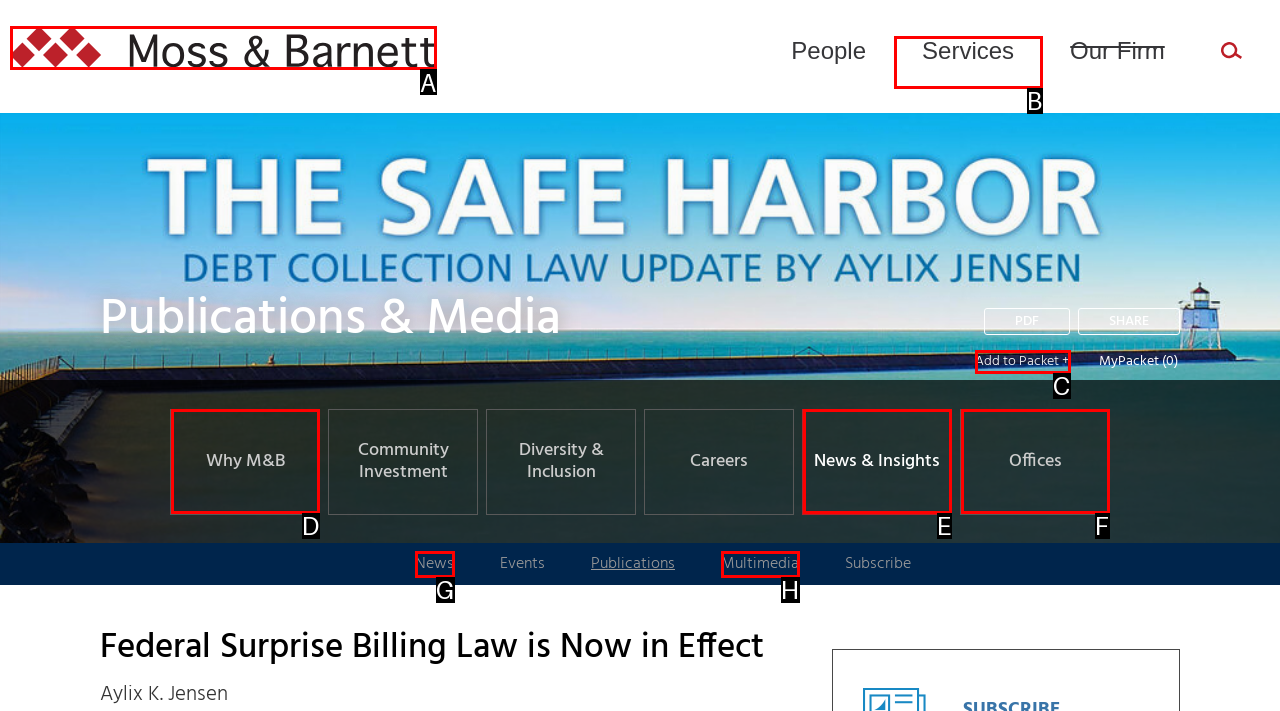Identify the correct UI element to click on to achieve the following task: Click Moss & Barnett logo Respond with the corresponding letter from the given choices.

A